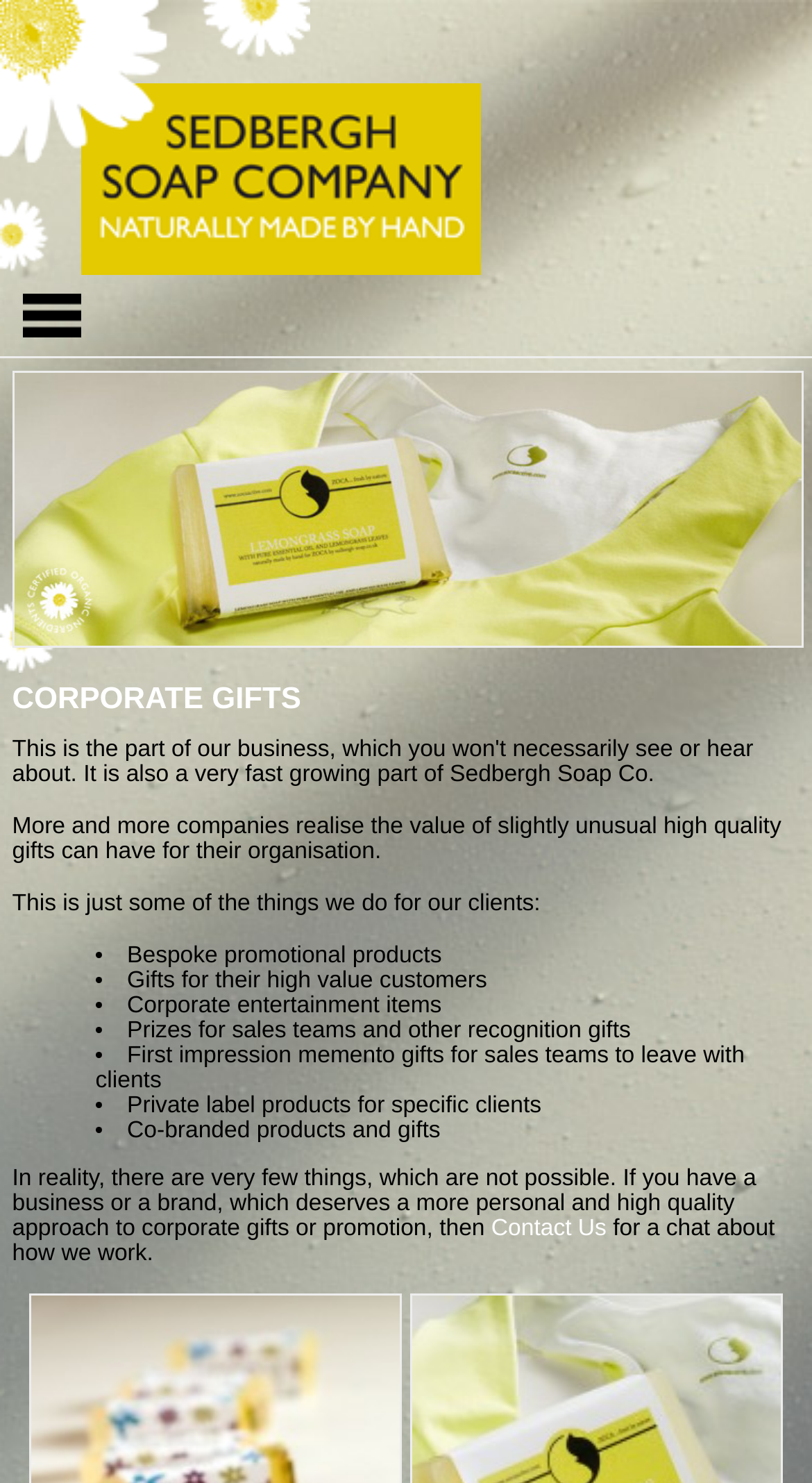Could you find the bounding box coordinates of the clickable area to complete this instruction: "Contact Us"?

[0.605, 0.82, 0.747, 0.837]